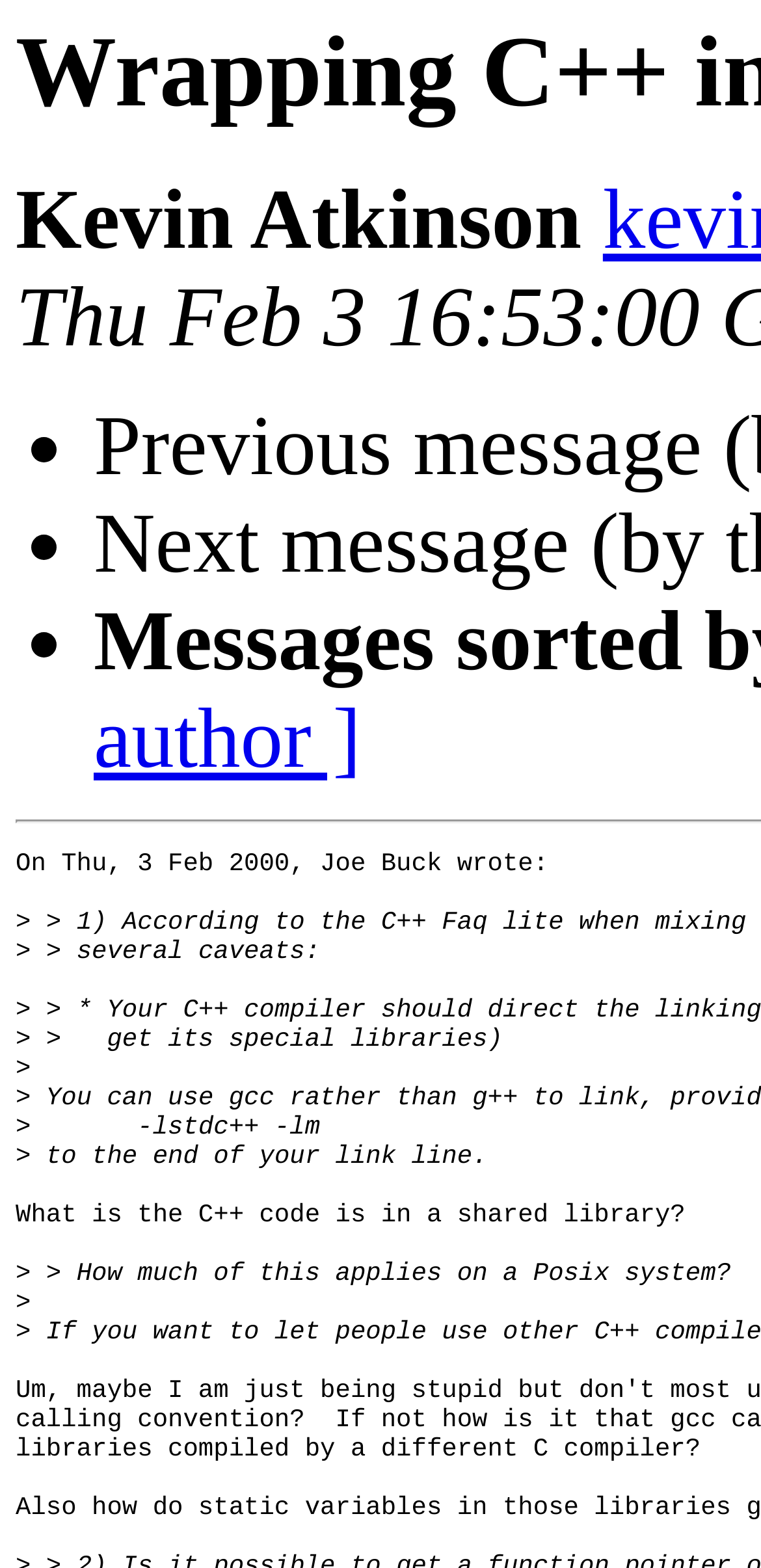What is the command to link a C++ code?
Refer to the image and offer an in-depth and detailed answer to the question.

The command to link a C++ code is -lstdc++ -lm, which is indicated by the StaticText element '	-lstdc++ -lm
'.